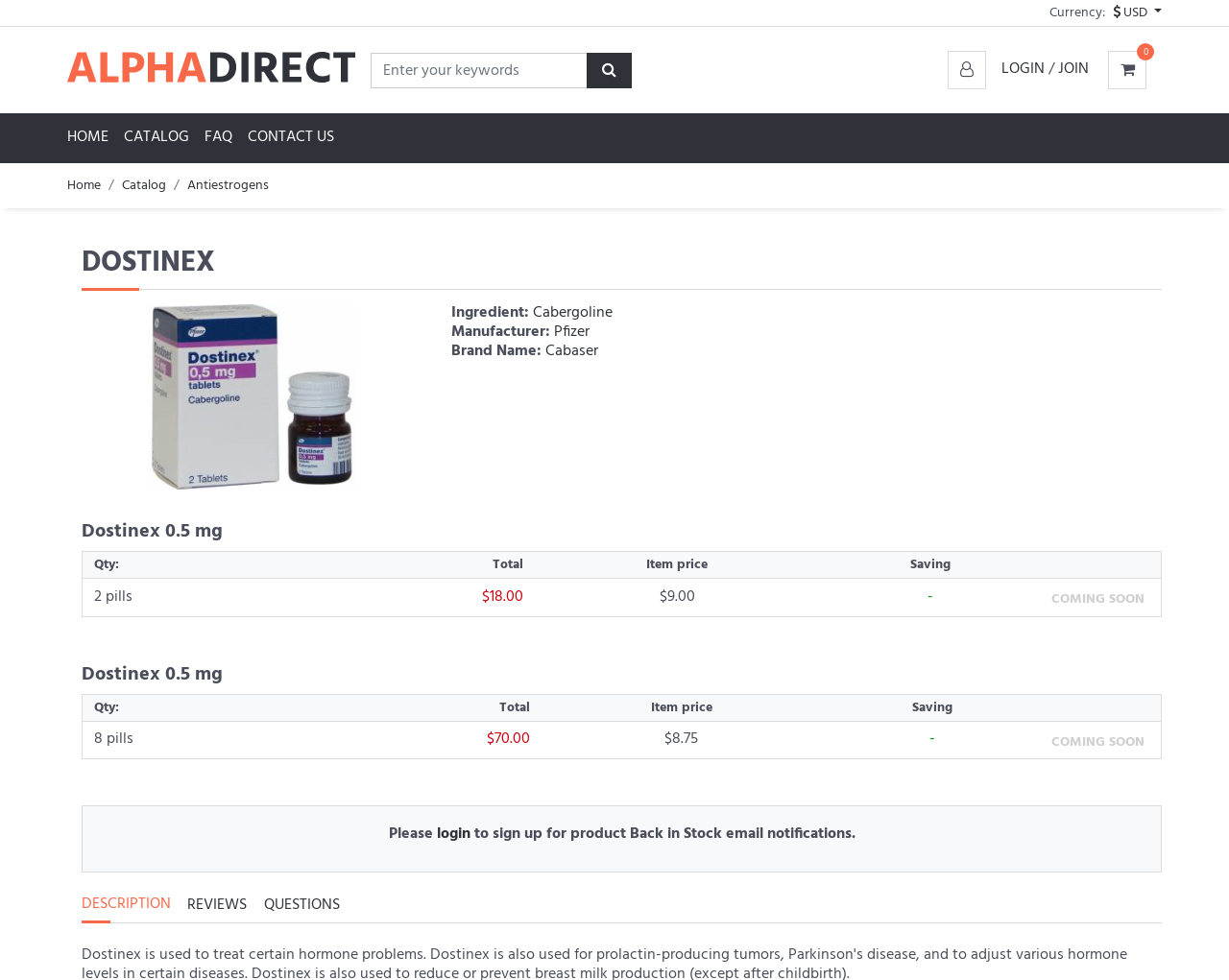Can you give a comprehensive explanation to the question given the content of the image?
What is the name of the manufacturer of the Dostinex 0.5 mg product?

I examined the product information section and found the 'Manufacturer:' field, which lists 'Pfizer' as the manufacturer.